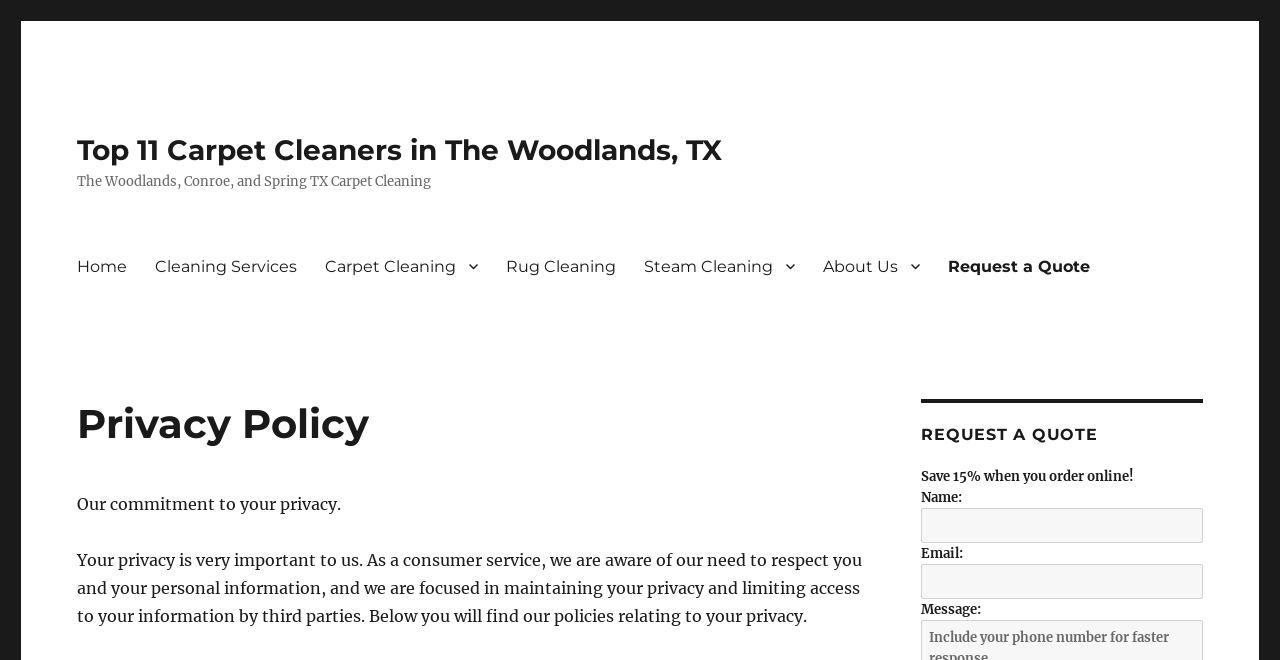Determine the coordinates of the bounding box for the clickable area needed to execute this instruction: "Click on Request a Quote".

[0.73, 0.371, 0.863, 0.435]